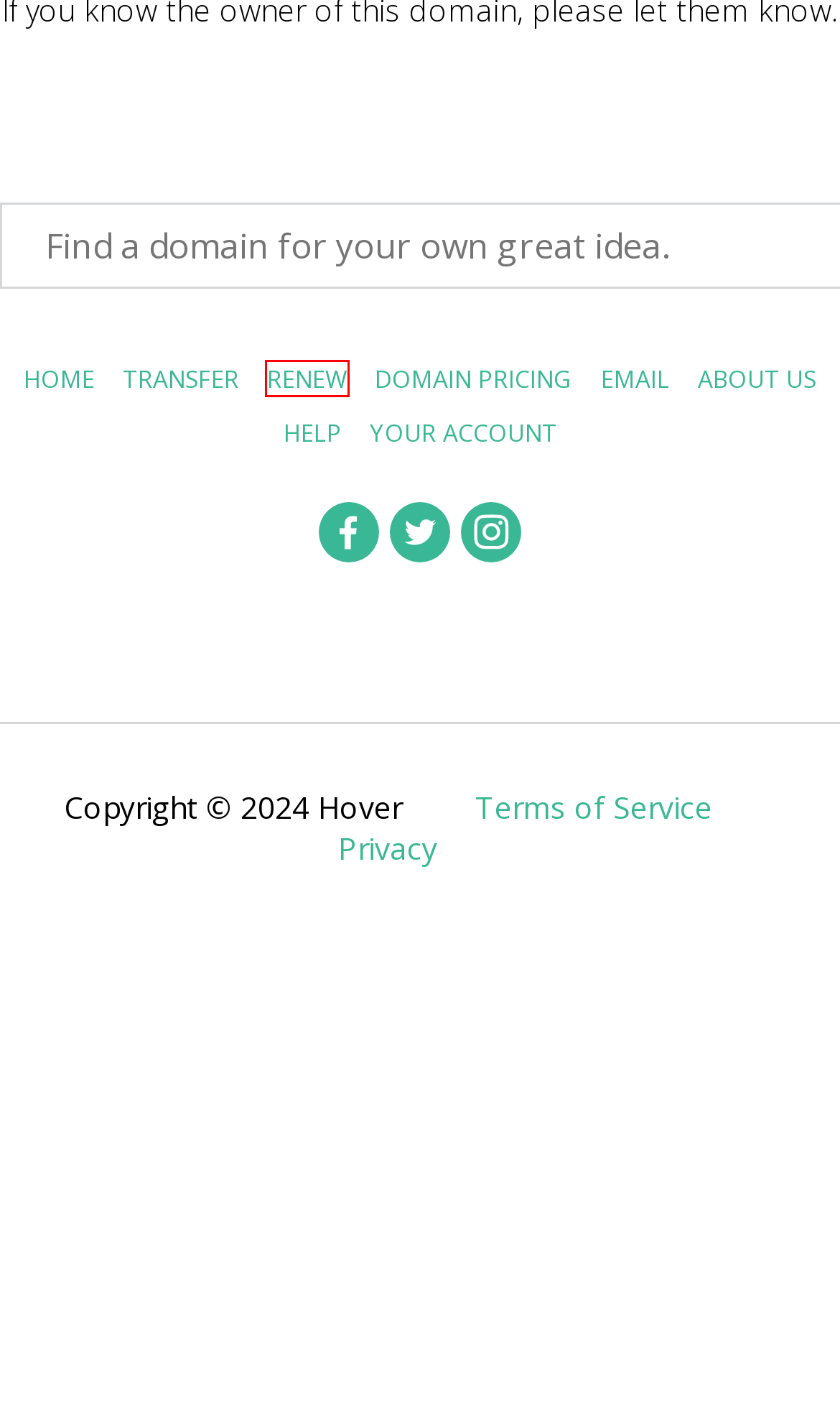Examine the screenshot of a webpage featuring a red bounding box and identify the best matching webpage description for the new page that results from clicking the element within the box. Here are the options:
A. Domain Name Prices | Find A Website Domain at Hover
B. Domain Names | Buy Domains & Email At Hover.com
C. Domain Renewals | Get The Best Renewal Prices At Hover
D. About Us | Hover.com
E. Domain Transfers | Transfer Your Domain Name To Hover
F. Sign In - Hover
G. Domain Email | Buy An Email Address From Hover Today
H. Privacy Policy | Hover.com

C